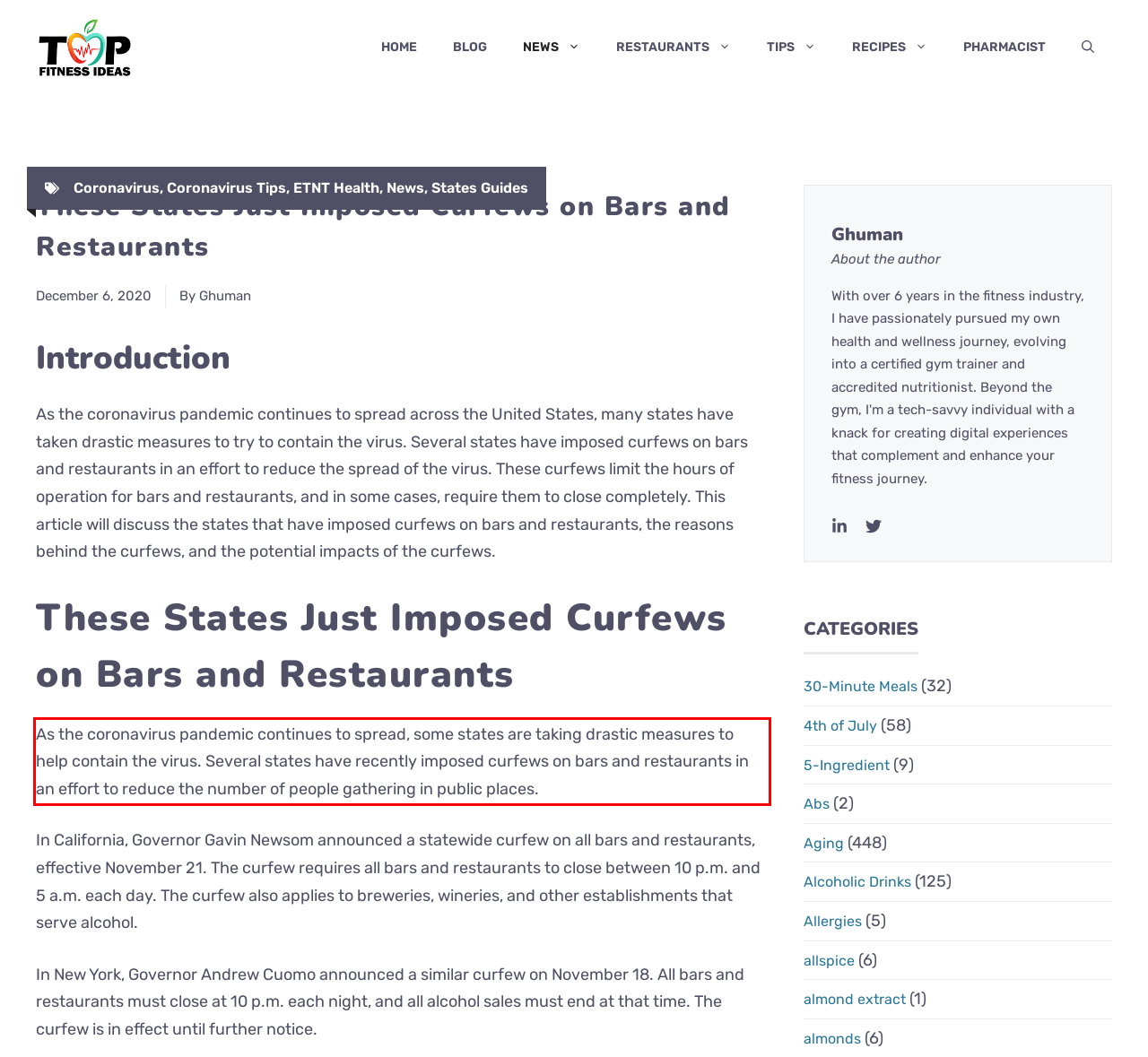The screenshot you have been given contains a UI element surrounded by a red rectangle. Use OCR to read and extract the text inside this red rectangle.

As the coronavirus pandemic continues to spread, some states are taking drastic measures to help contain the virus. Several states have recently imposed curfews on bars and restaurants in an effort to reduce the number of people gathering in public places.